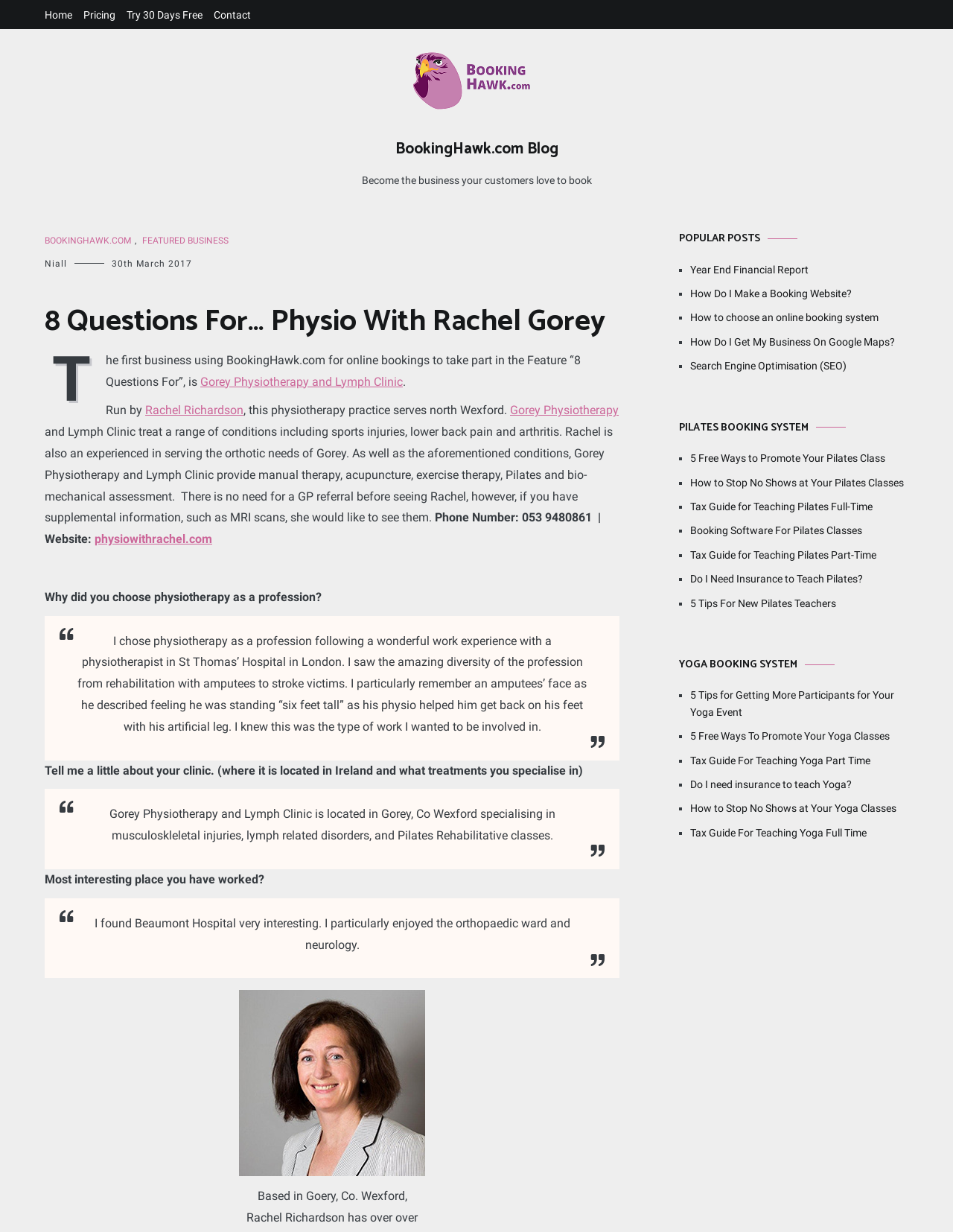Identify the bounding box of the UI element described as follows: "parent_node: BookingHawk.com Blog". Provide the coordinates as four float numbers in the range of 0 to 1 [left, top, right, bottom].

[0.379, 0.042, 0.621, 0.092]